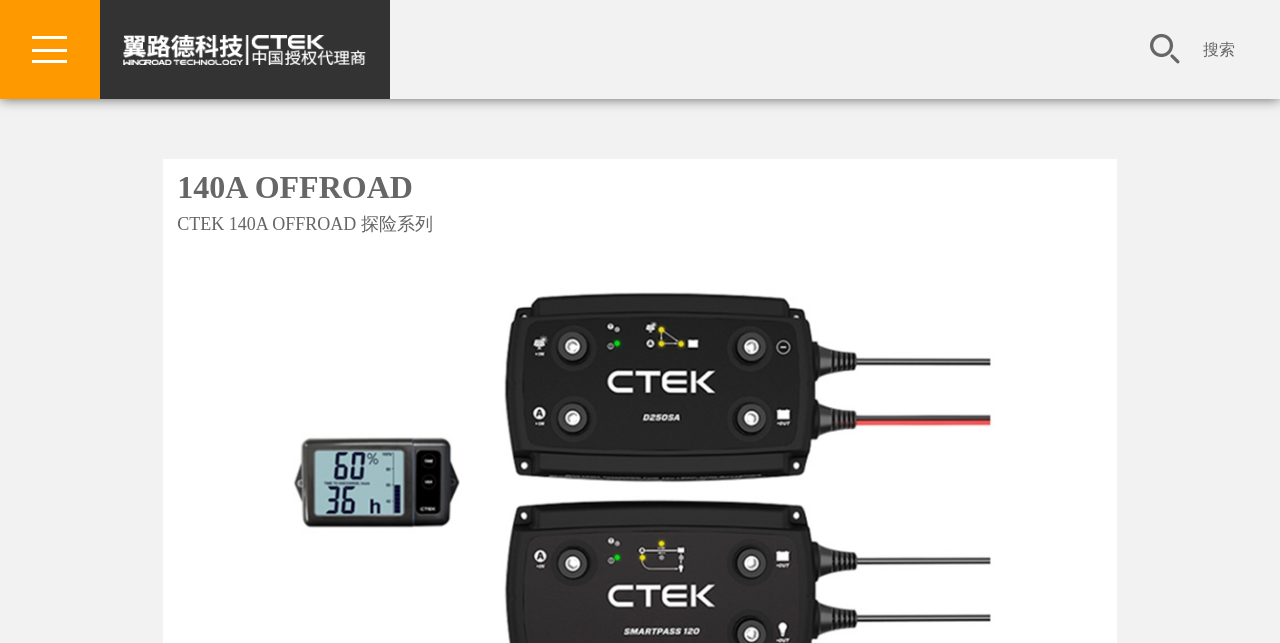Provide the bounding box coordinates of the HTML element described by the text: "alt="CTEK官方网站 CTEK充电器官网" title="CTEK官方网站 CTEK充电器官网"". The coordinates should be in the format [left, top, right, bottom] with values between 0 and 1.

[0.078, 0.0, 0.305, 0.156]